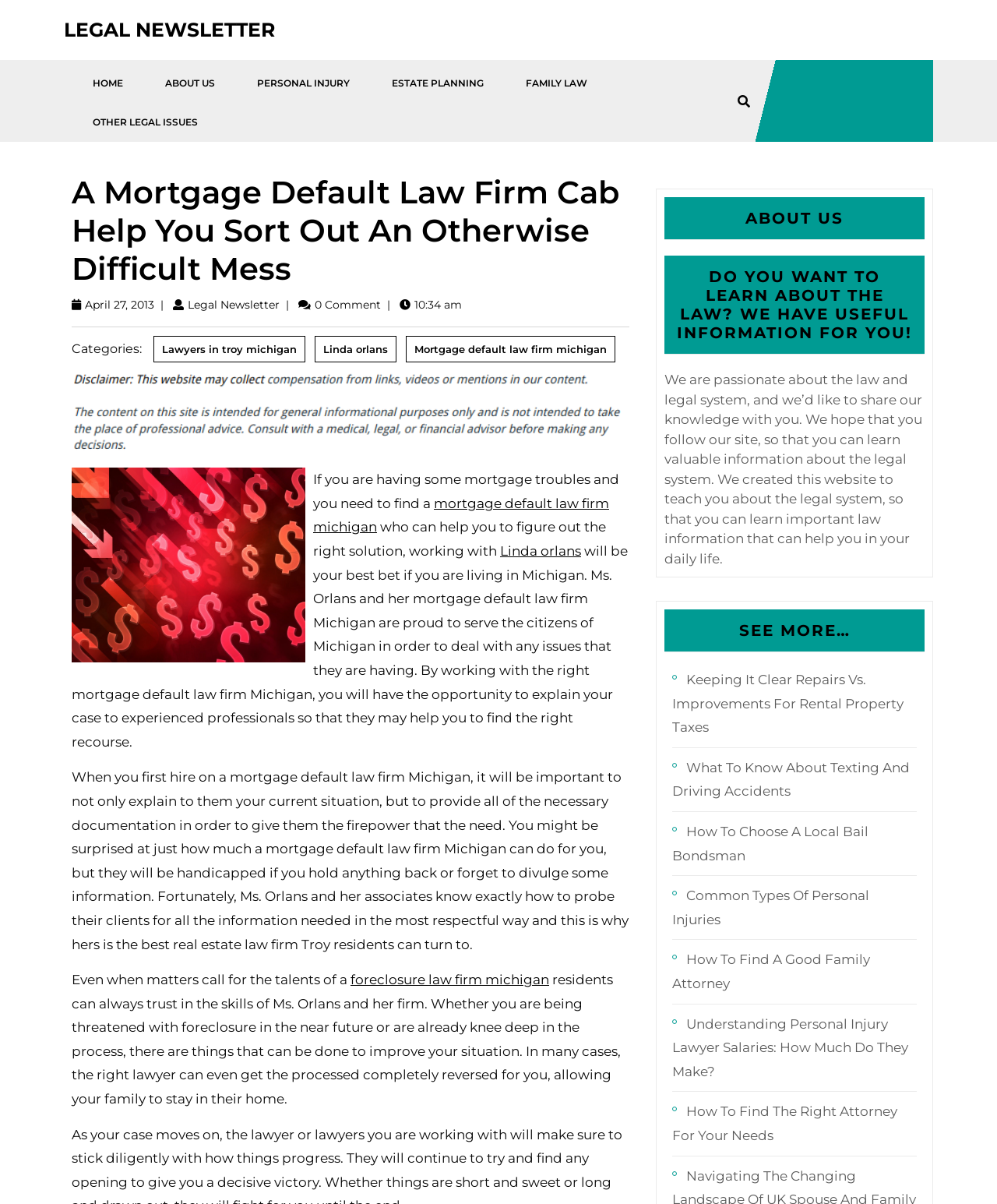Please answer the following question using a single word or phrase: 
What is the topic of the article?

Mortgage default law